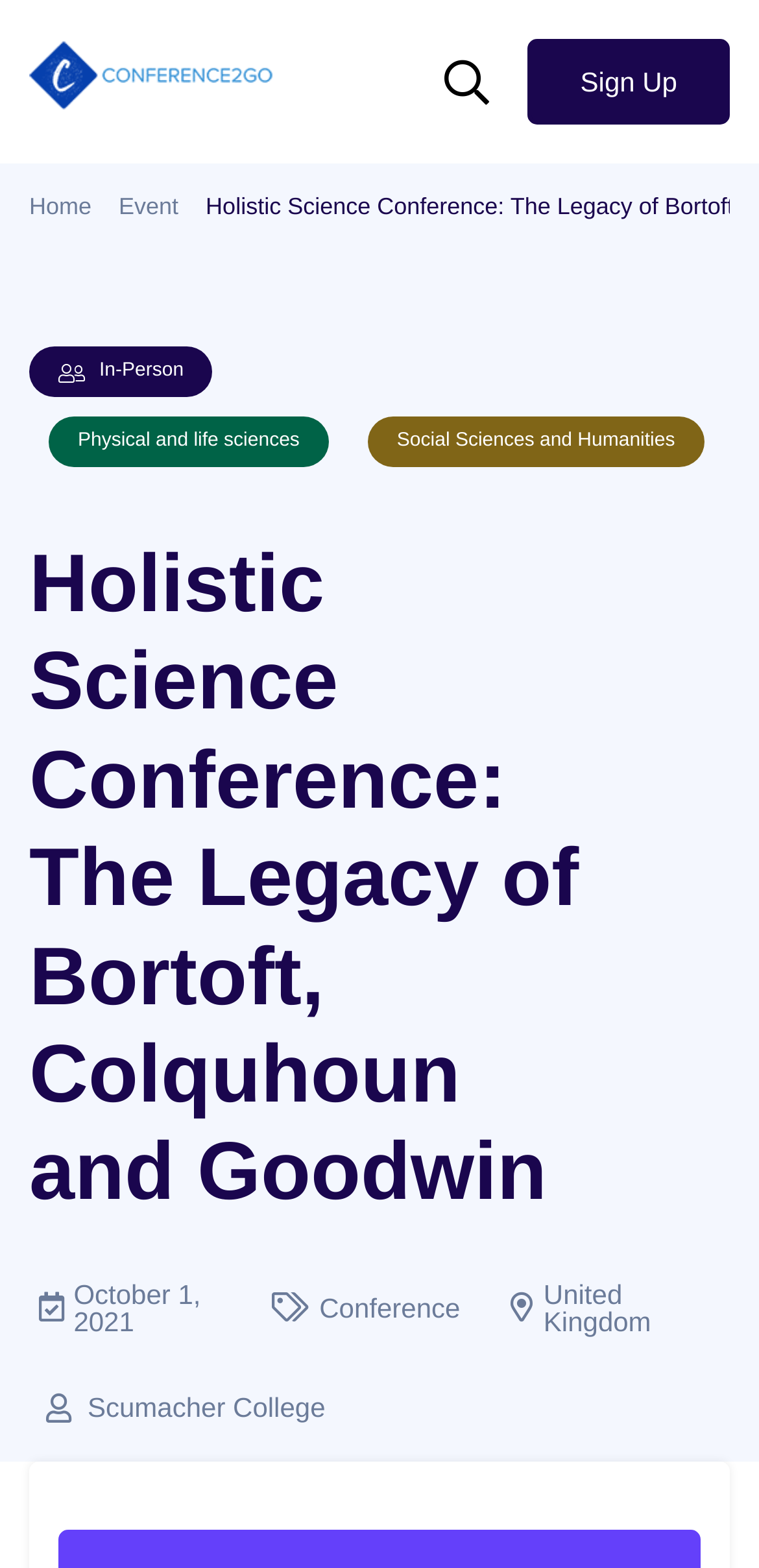Find the bounding box of the element with the following description: "Sign Up". The coordinates must be four float numbers between 0 and 1, formatted as [left, top, right, bottom].

[0.695, 0.025, 0.962, 0.079]